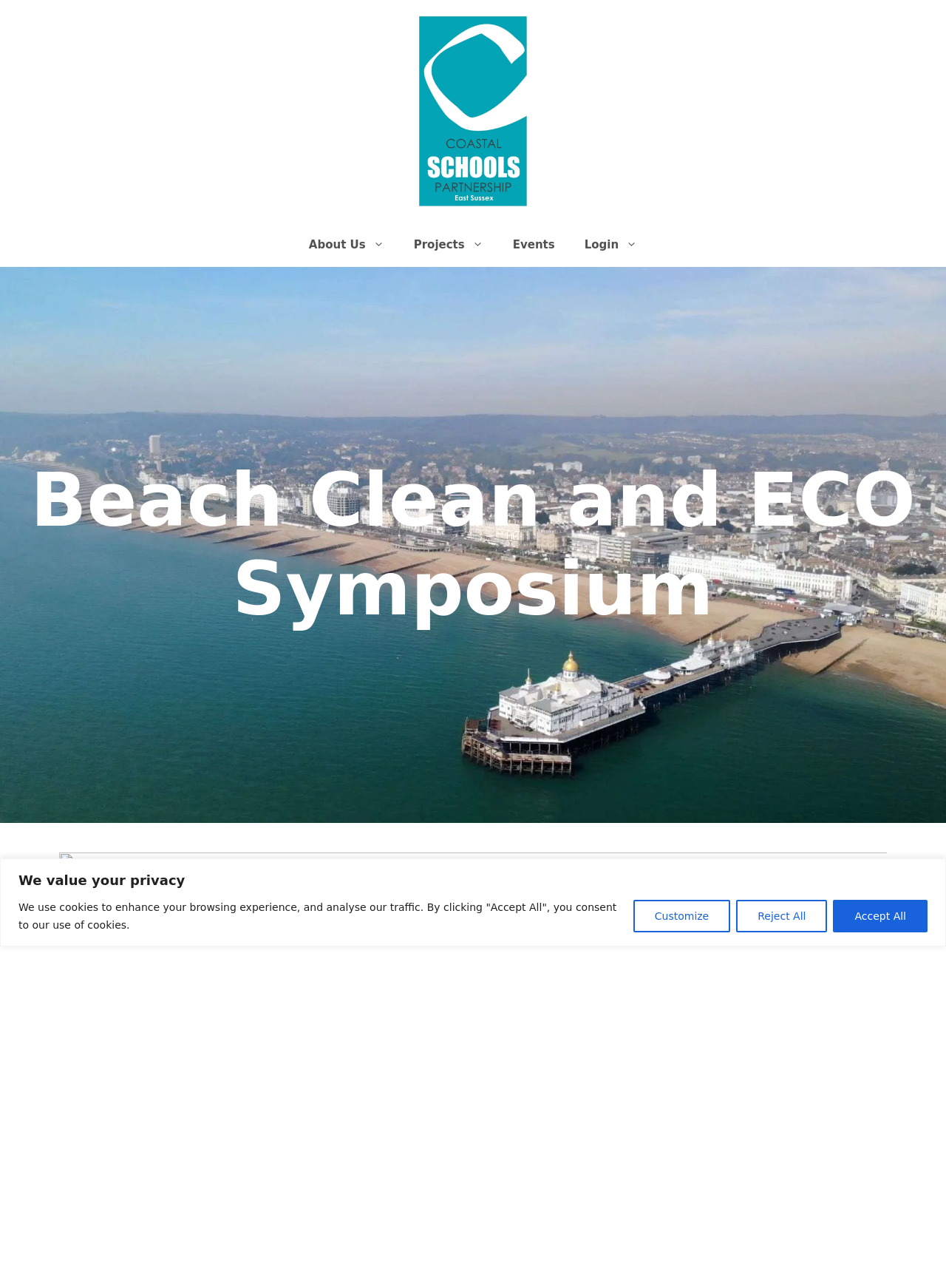Show the bounding box coordinates of the element that should be clicked to complete the task: "view Events page".

[0.526, 0.173, 0.602, 0.208]